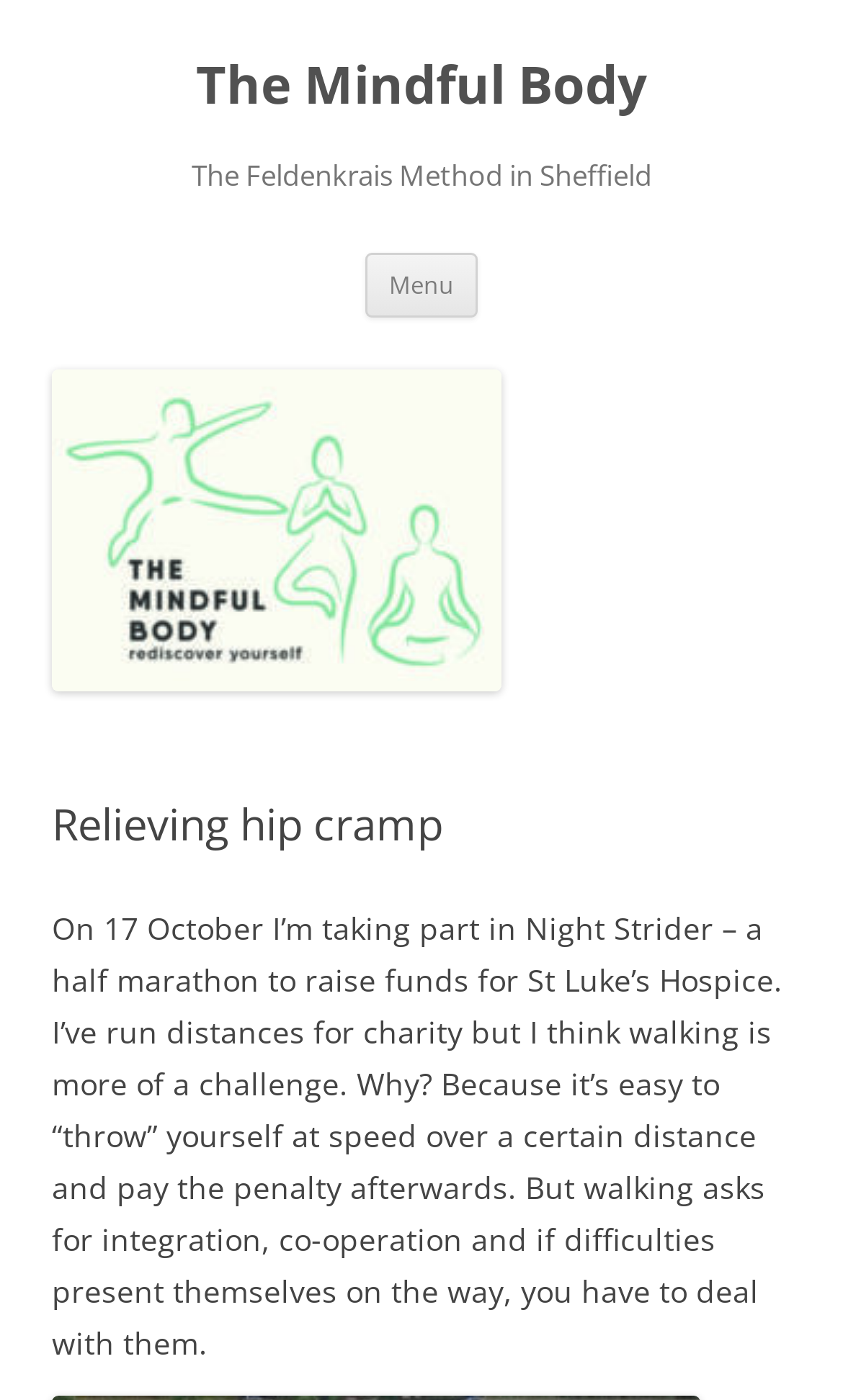What is the name of the hospice mentioned?
Provide a comprehensive and detailed answer to the question.

By analyzing the StaticText element, I found a mention of St Luke's Hospice, which is the hospice that the author is raising funds for.